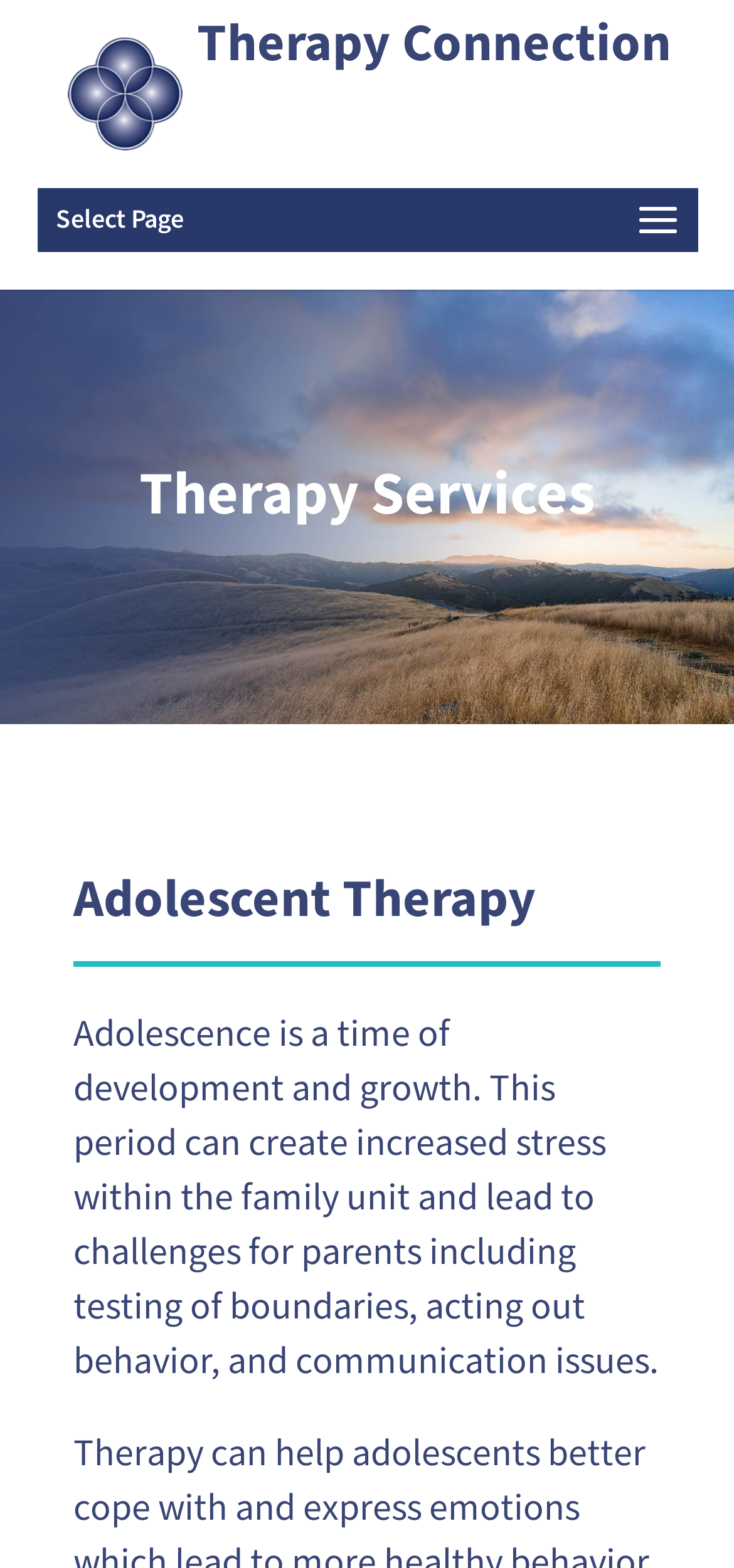What is the purpose of adolescence?
Answer the question using a single word or phrase, according to the image.

Development and growth